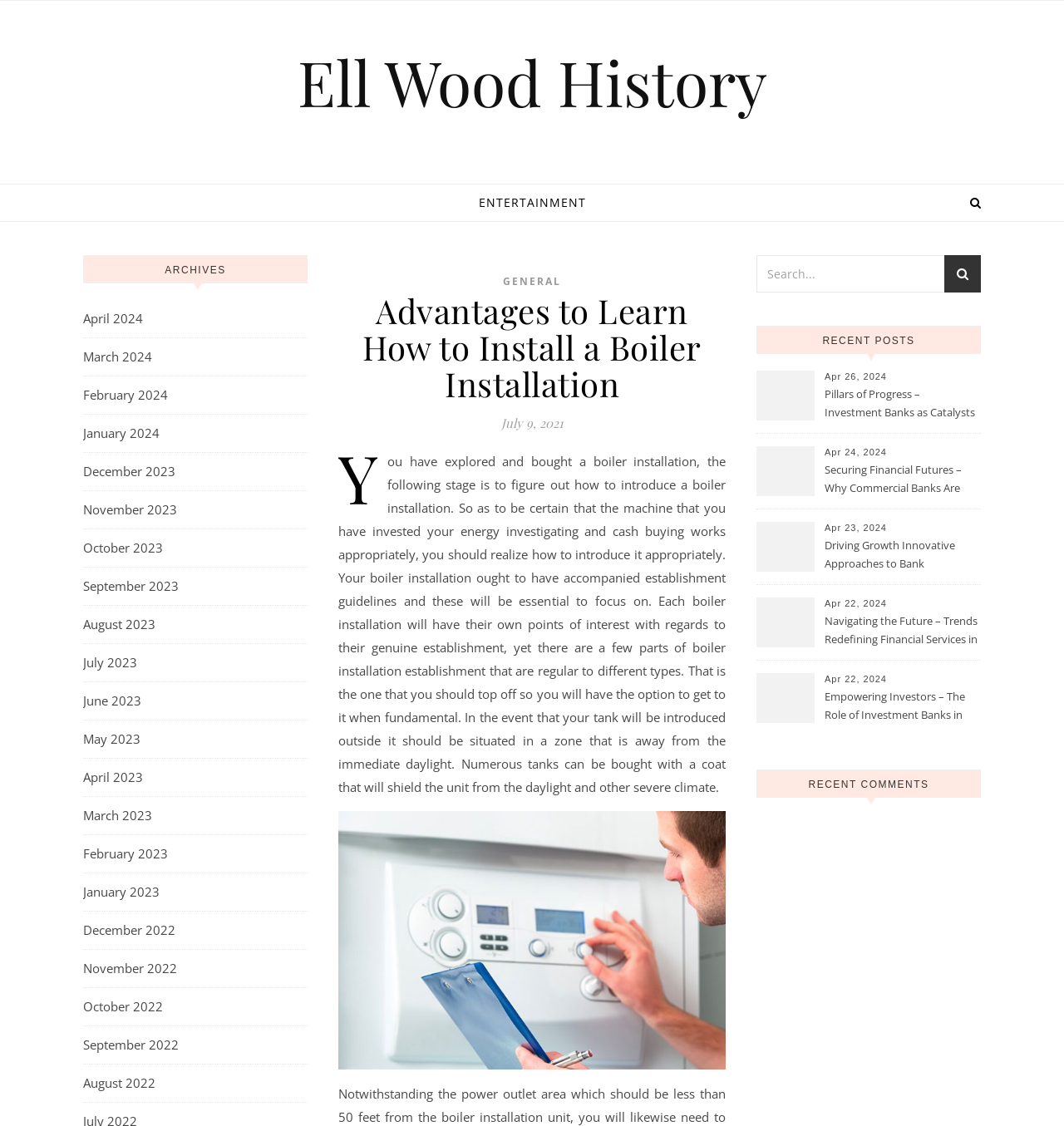Can you extract the headline from the webpage for me?

Advantages to Learn How to Install a Boiler Installation